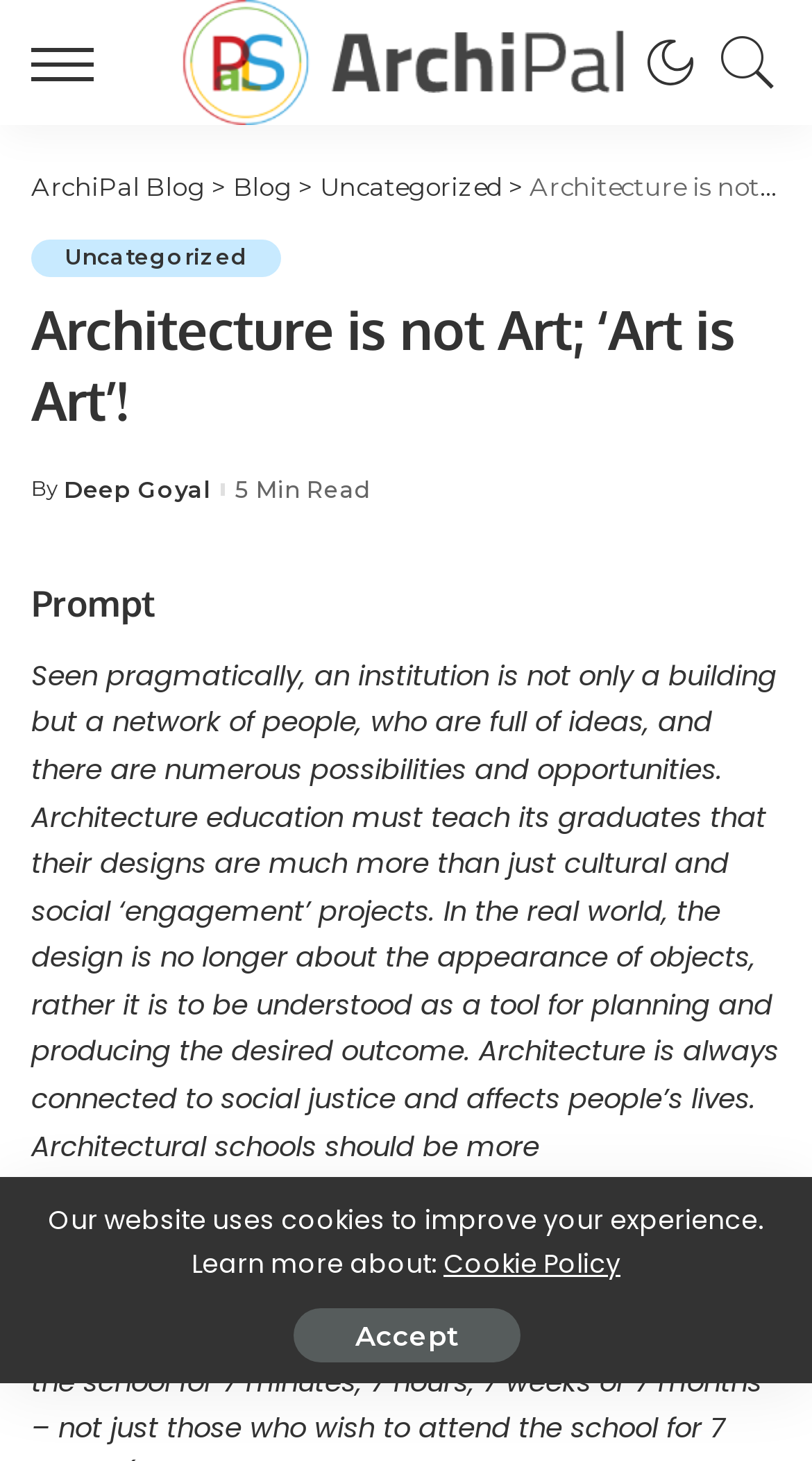Find the bounding box coordinates of the clickable area that will achieve the following instruction: "go to the blog category".

[0.394, 0.117, 0.617, 0.138]